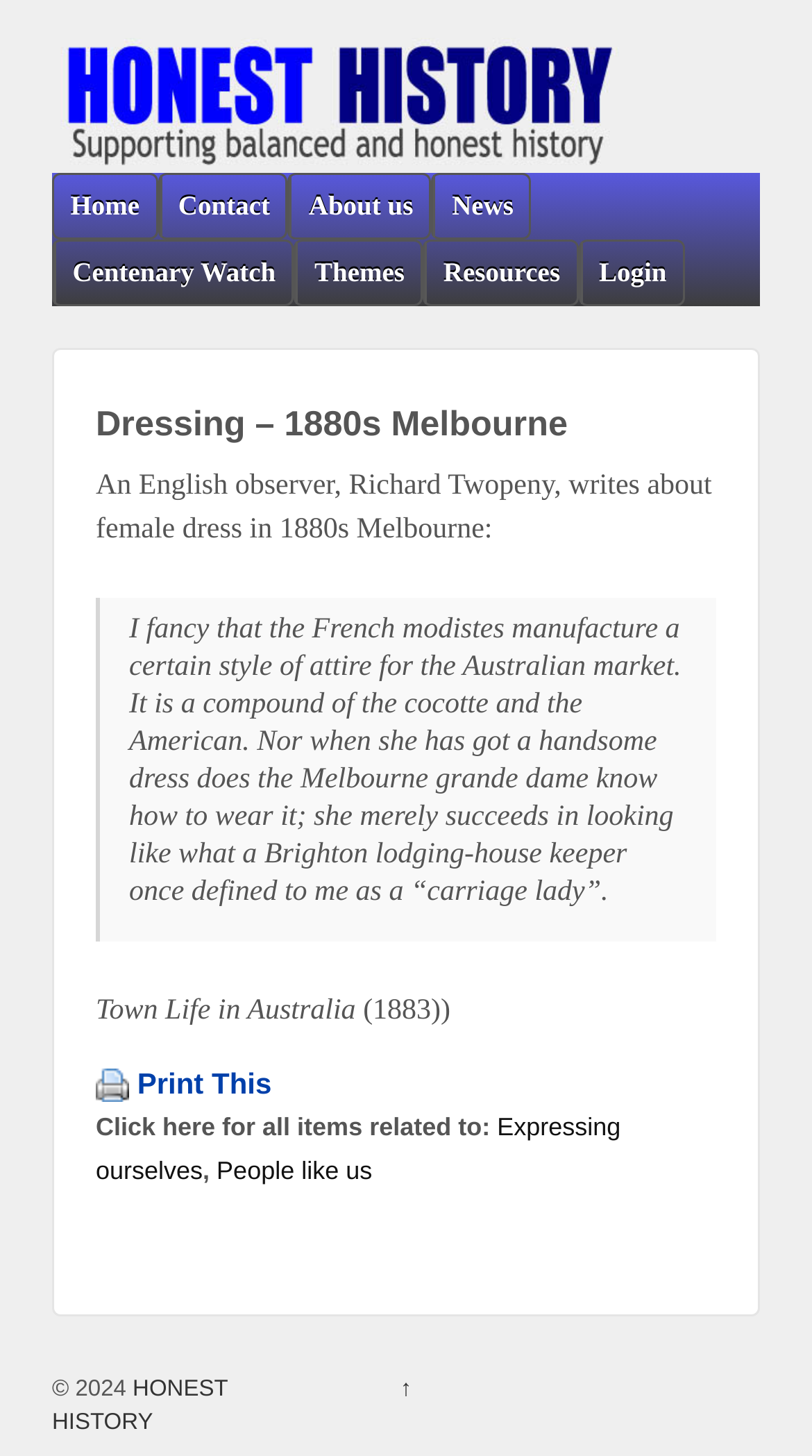Please determine the bounding box coordinates of the element's region to click for the following instruction: "visit honest history website".

[0.064, 0.945, 0.28, 0.986]